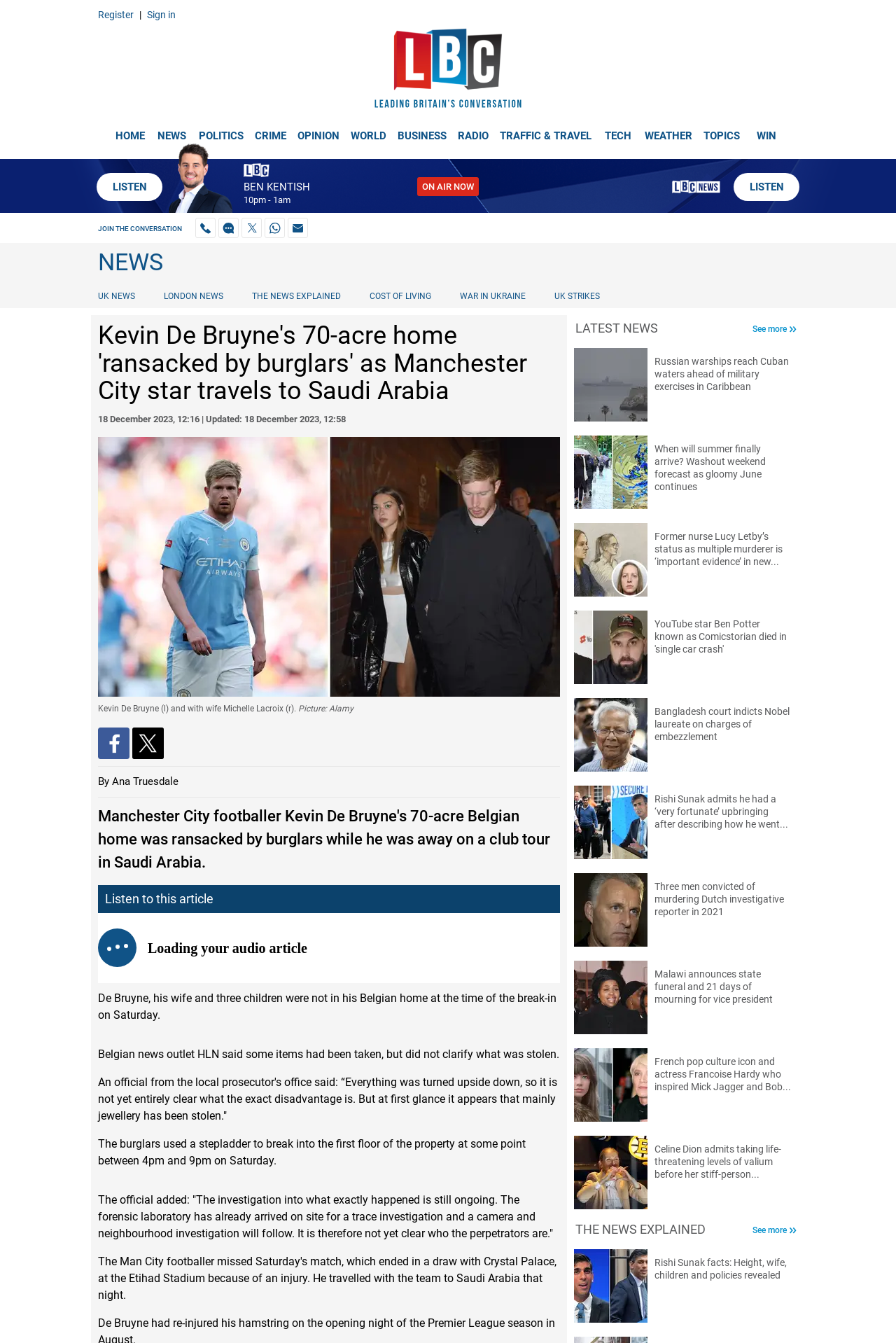Please provide a one-word or phrase answer to the question: 
How many children does Kevin De Bruyne have?

Three